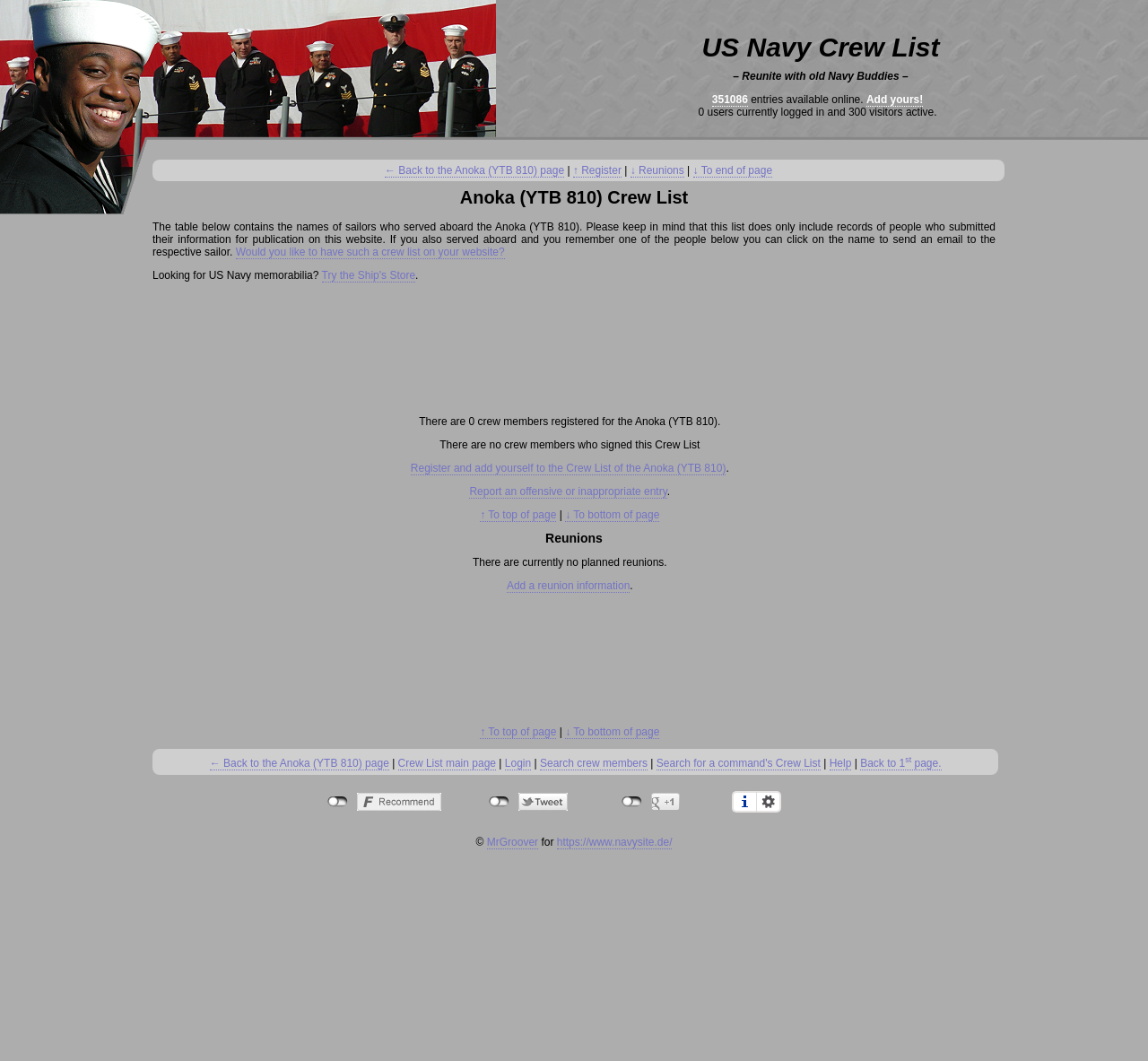Identify the bounding box for the UI element specified in this description: "parent_node: Email * aria-describedby="email-notes" name="email"". The coordinates must be four float numbers between 0 and 1, formatted as [left, top, right, bottom].

None